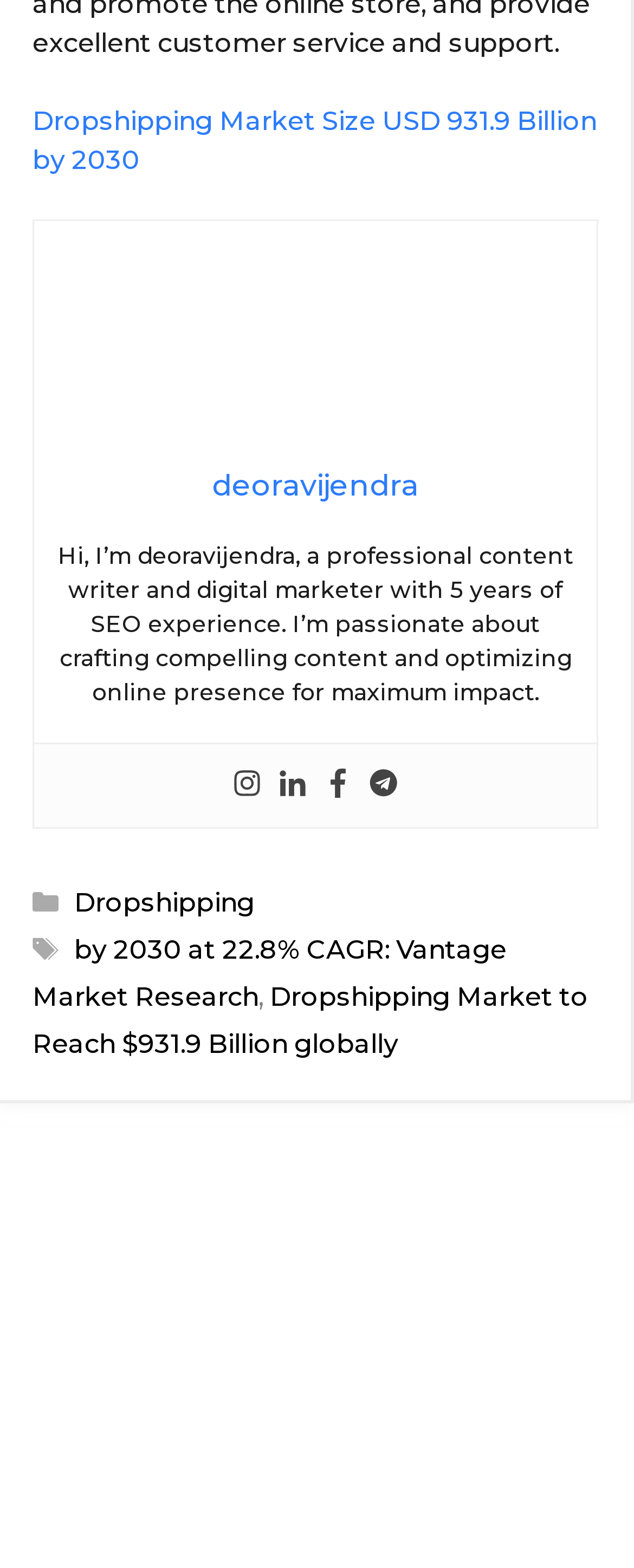What is the CAGR of Dropshipping market?
Can you provide an in-depth and detailed response to the question?

The CAGR of Dropshipping market is 22.8% CAGR, which is mentioned in the link element with the text 'by 2030 at 22.8% CAGR: Vantage Market Research'.